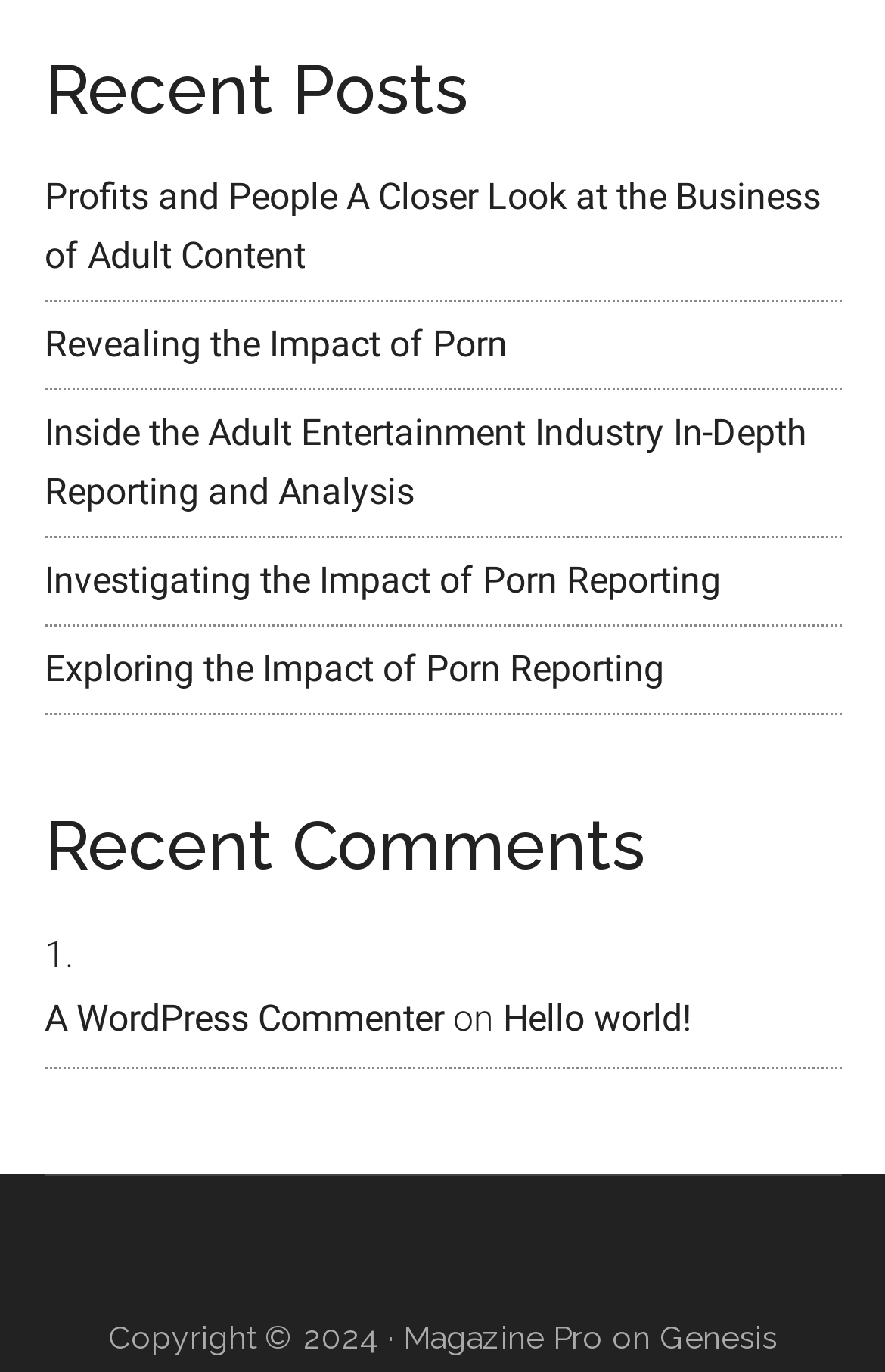What is the name of the theme used by this website?
Respond with a short answer, either a single word or a phrase, based on the image.

Magazine Pro